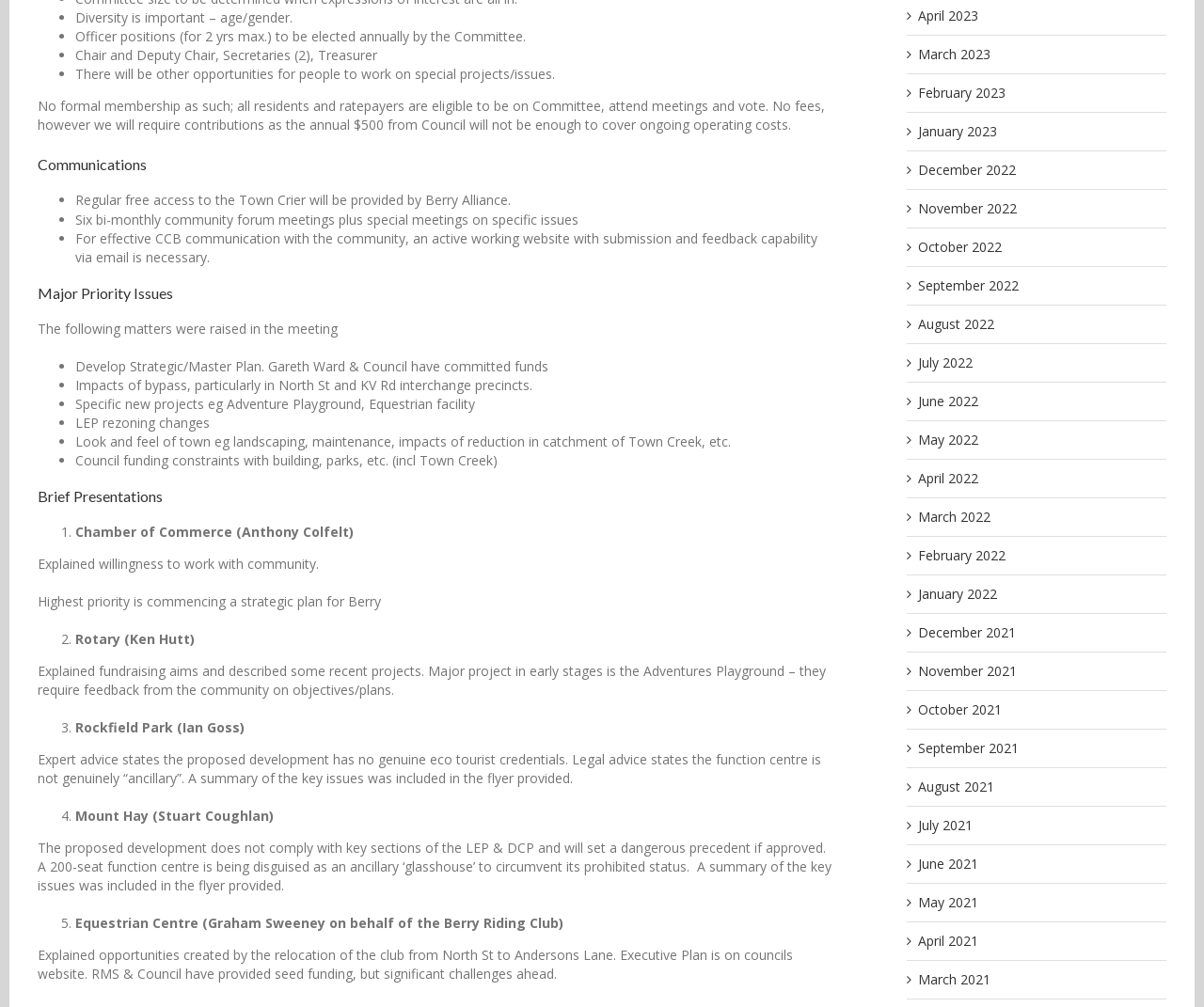Pinpoint the bounding box coordinates of the clickable element needed to complete the instruction: "Read the 'Brief Presentations' section". The coordinates should be provided as four float numbers between 0 and 1: [left, top, right, bottom].

[0.031, 0.481, 0.691, 0.504]